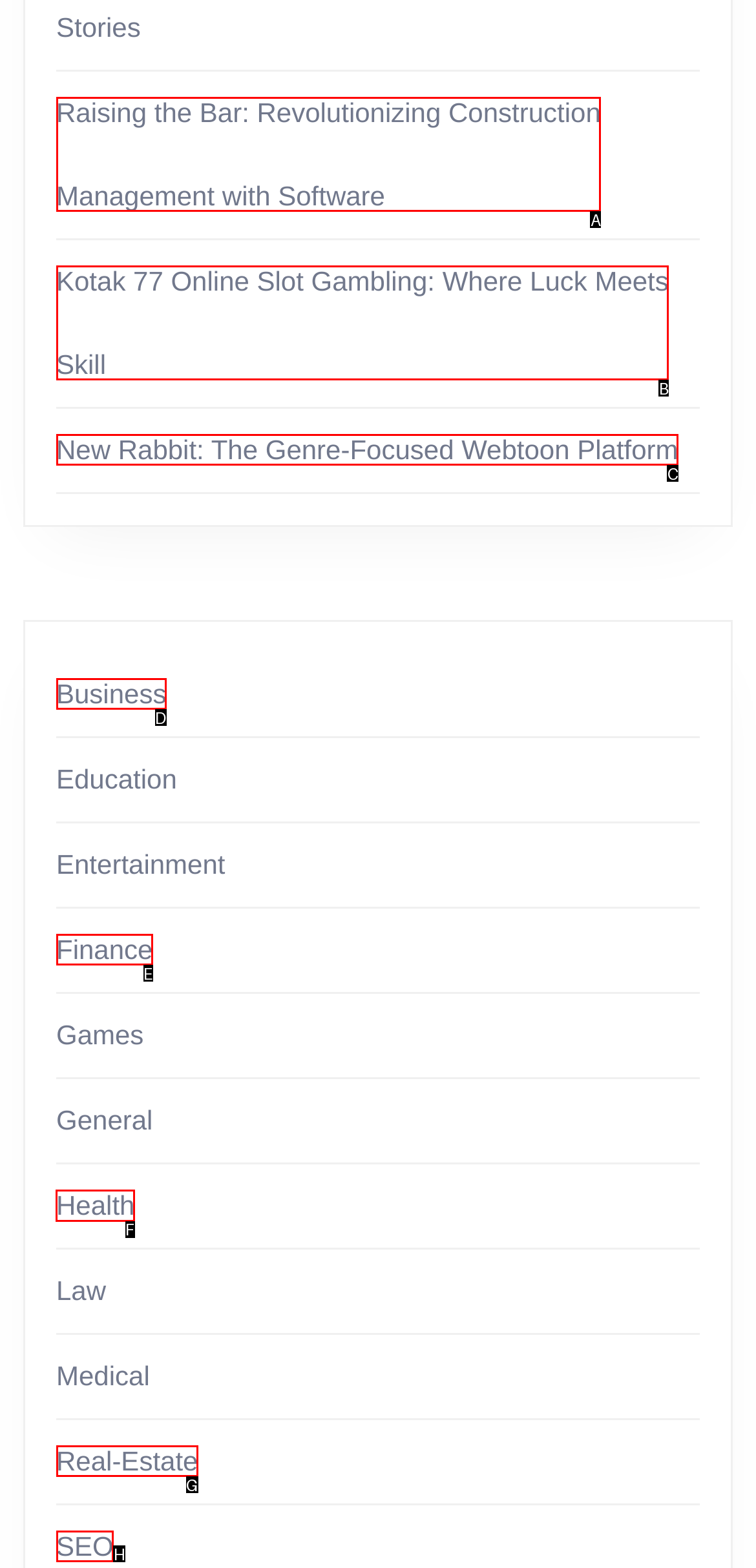Identify which lettered option completes the task: Visit the Health category. Provide the letter of the correct choice.

F